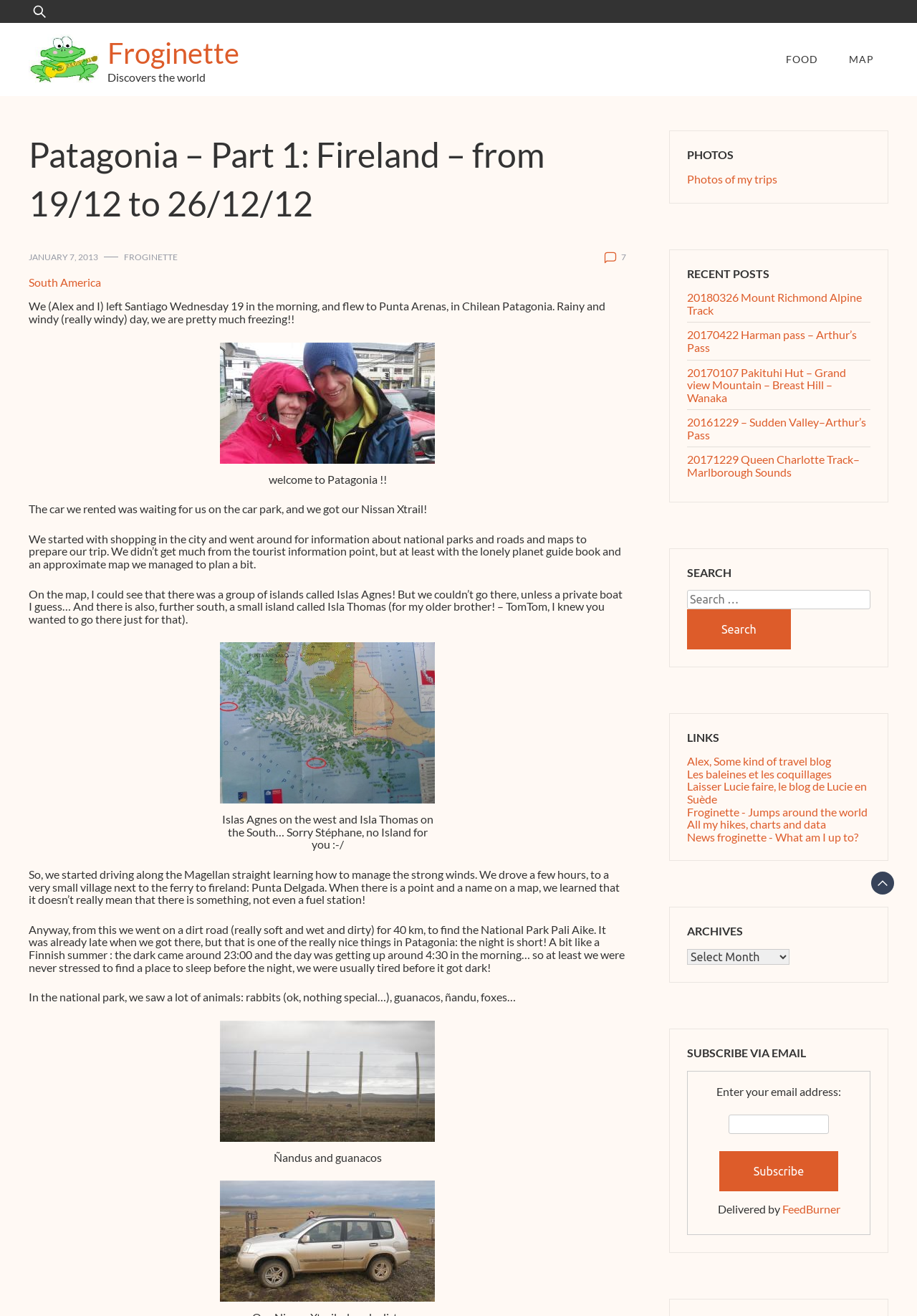Please reply to the following question using a single word or phrase: 
How many headings are there on the webpage?

6